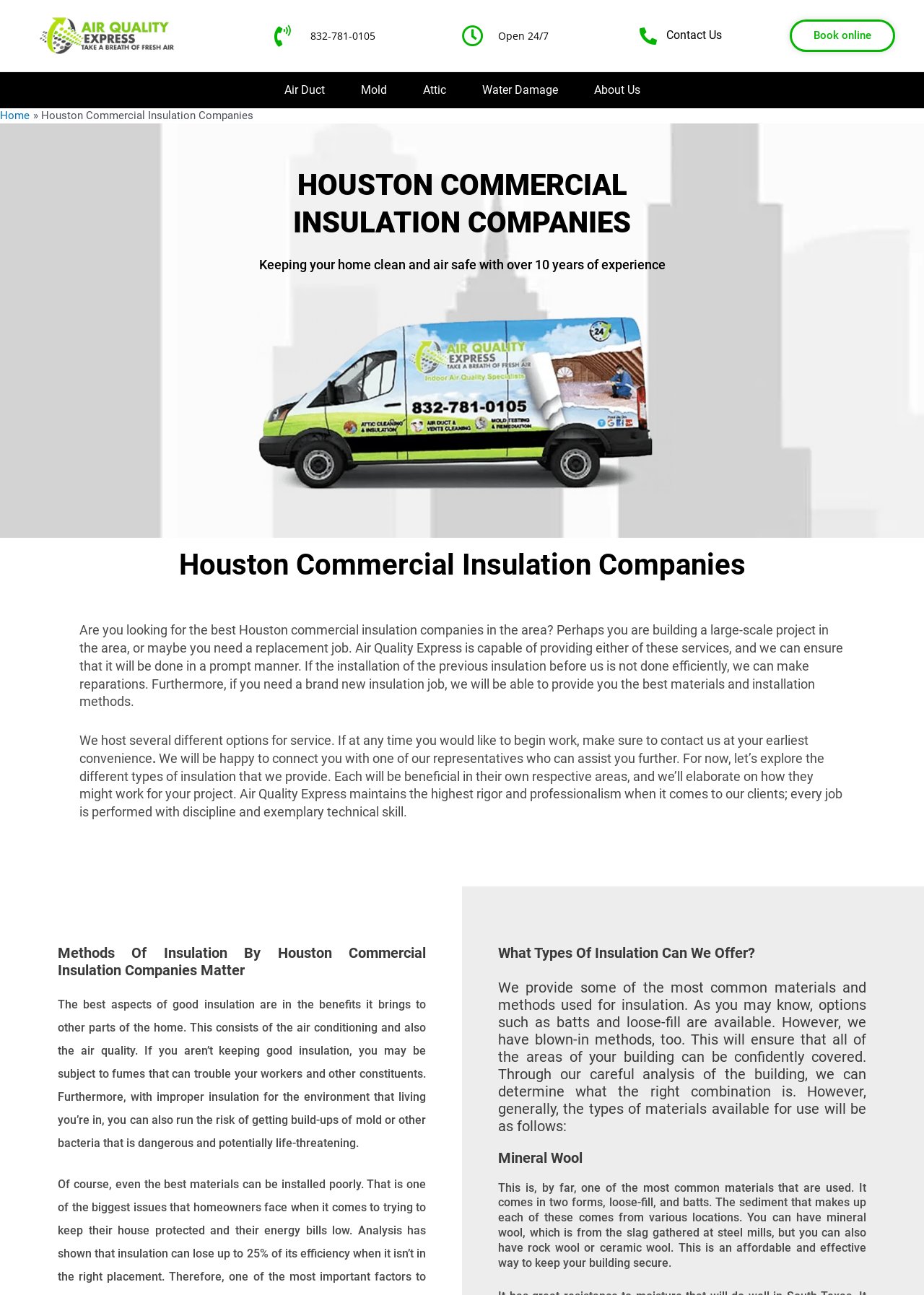Locate the UI element that matches the description alt="Houston air duct cleaning logo" in the webpage screenshot. Return the bounding box coordinates in the format (top-left x, top-left y, bottom-right x, bottom-right y), with values ranging from 0 to 1.

[0.031, 0.008, 0.2, 0.047]